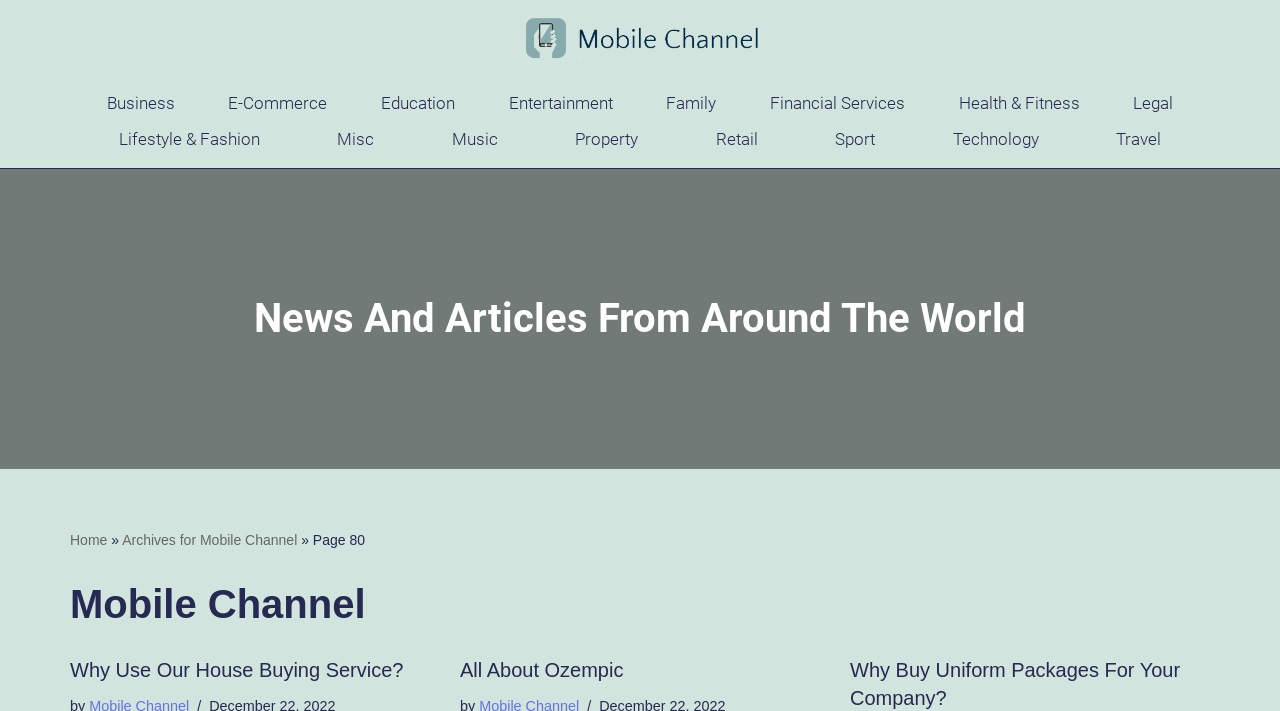Please specify the bounding box coordinates in the format (top-left x, top-left y, bottom-right x, bottom-right y), with values ranging from 0 to 1. Identify the bounding box for the UI component described as follows: Home

[0.055, 0.748, 0.084, 0.77]